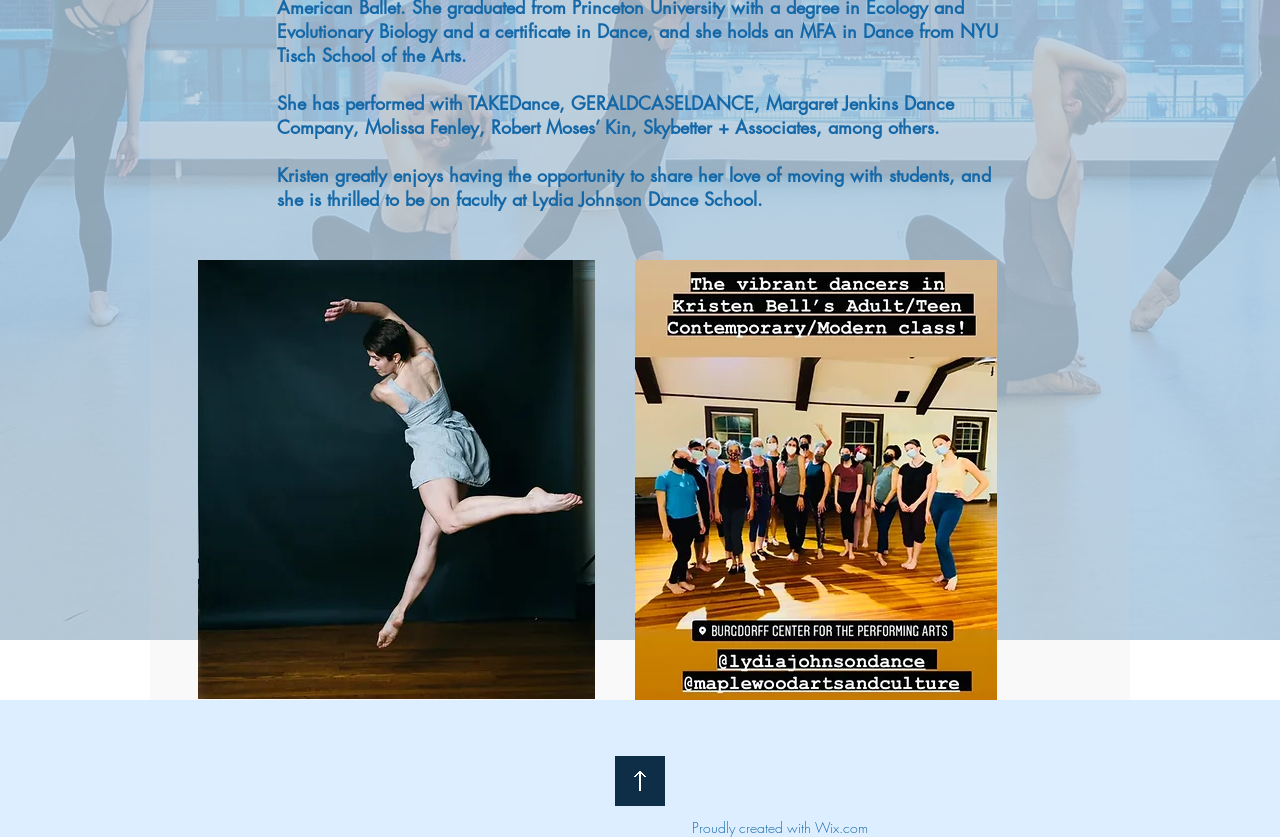Given the element description, predict the bounding box coordinates in the format (top-left x, top-left y, bottom-right x, bottom-right y). Make sure all values are between 0 and 1. Here is the element description: Wix.com

[0.637, 0.977, 0.678, 1.0]